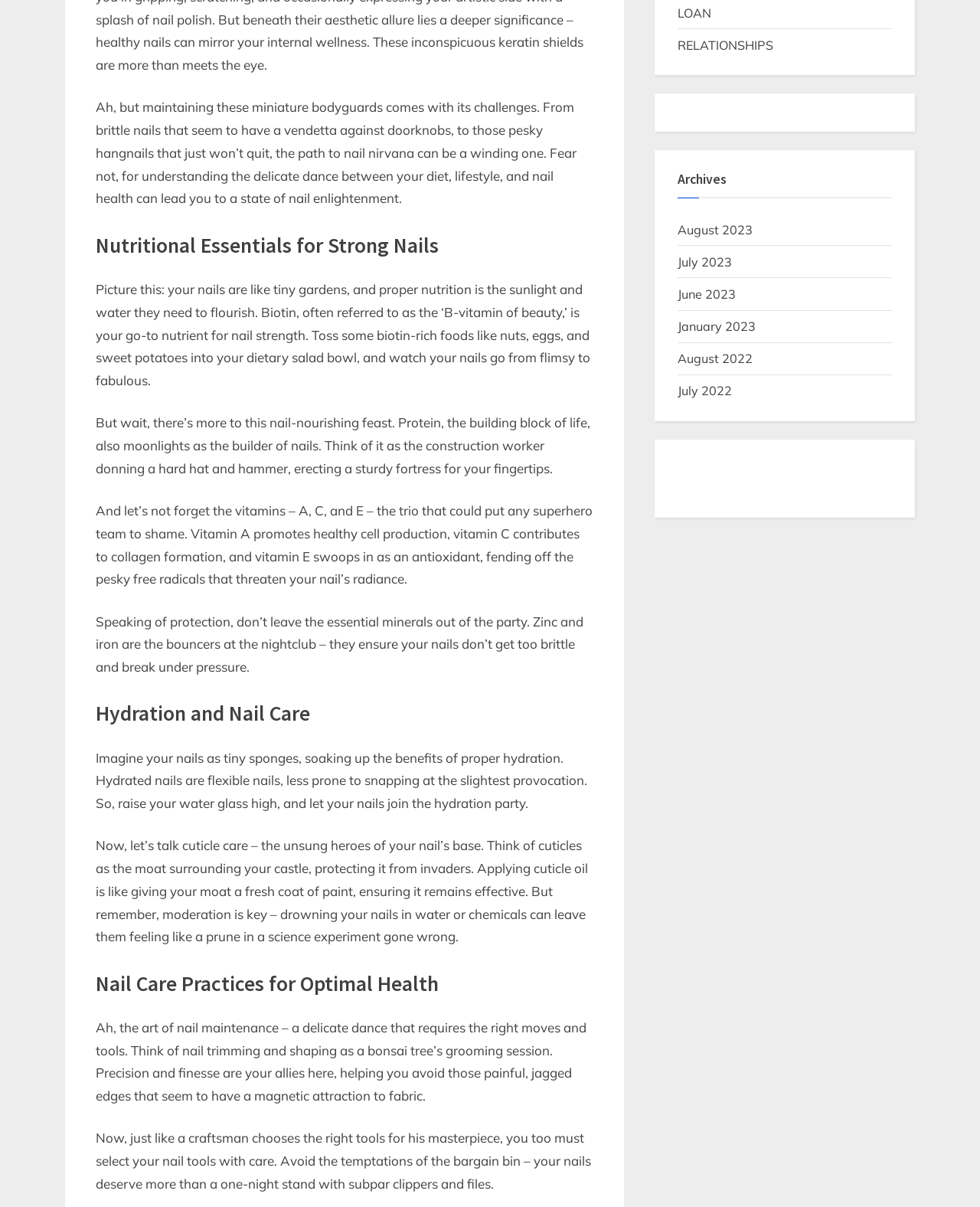Determine the bounding box for the UI element described here: "Maintaining Optimal Bladder Health!".

[0.236, 0.141, 0.423, 0.192]